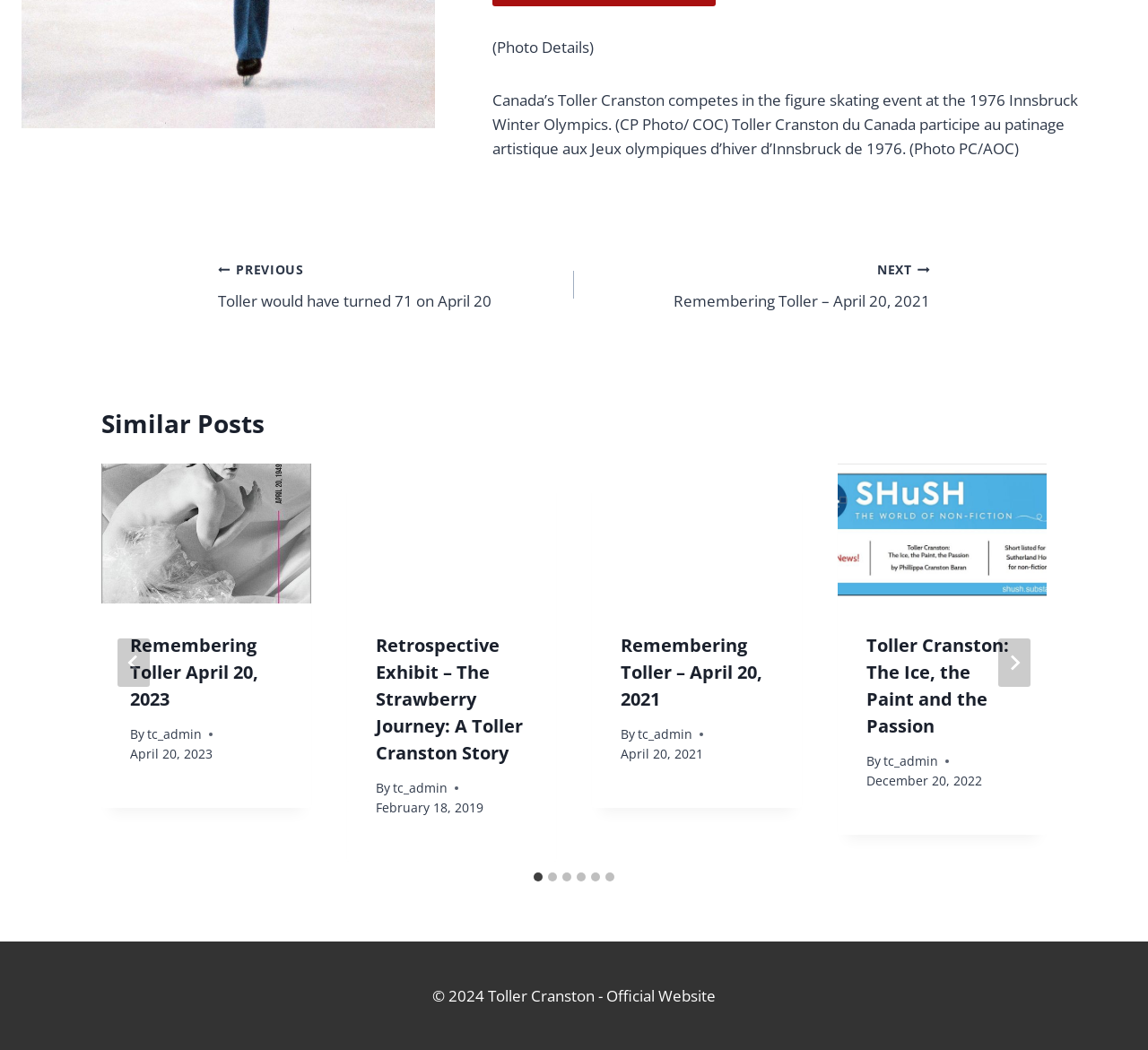What is the date of the second similar post?
Using the information from the image, give a concise answer in one word or a short phrase.

February 18, 2019